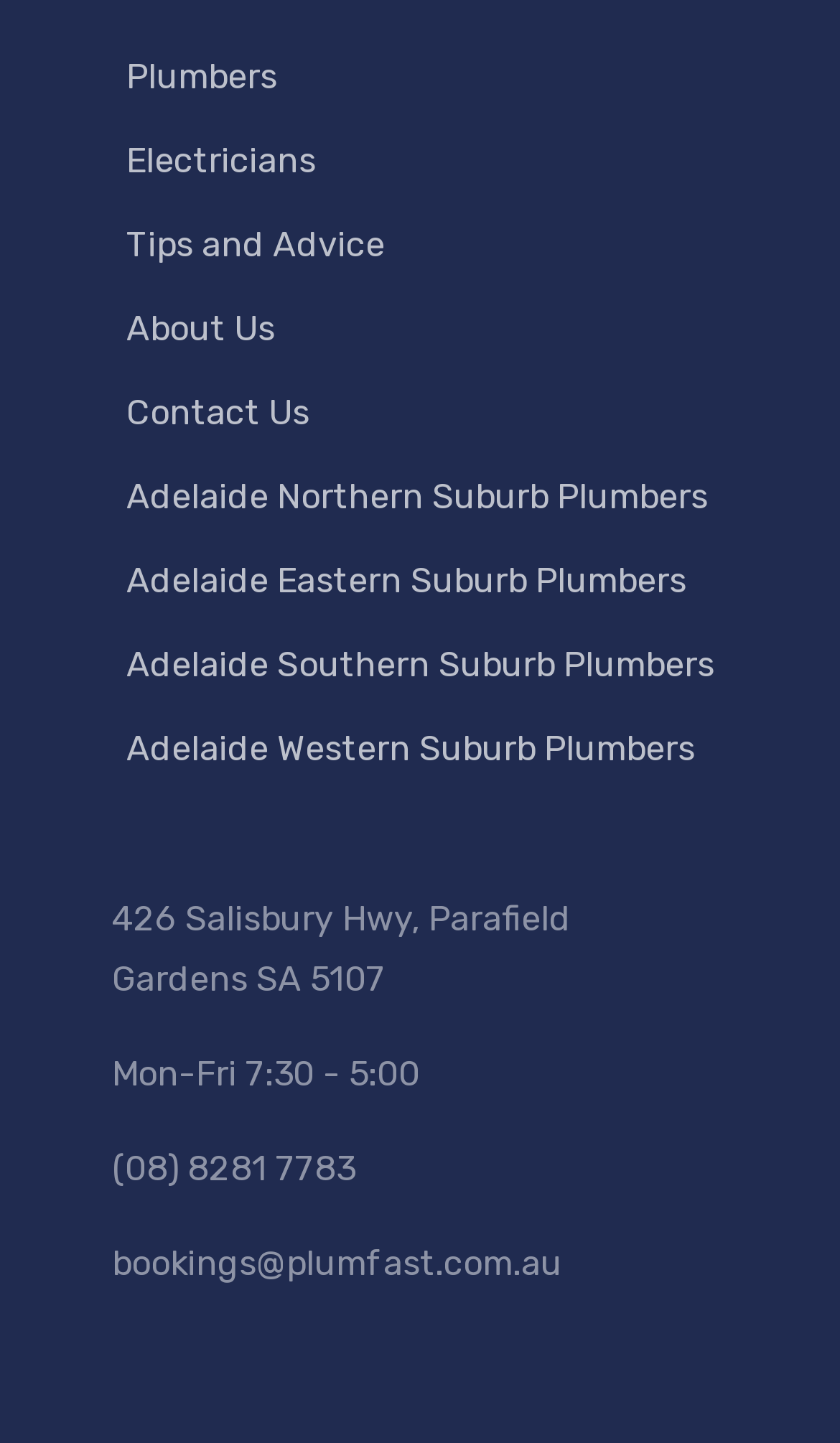How many suburb plumber links are there?
Look at the webpage screenshot and answer the question with a detailed explanation.

I counted the number of links related to suburb plumbers, which are 'Adelaide Northern Suburb Plumbers', 'Adelaide Eastern Suburb Plumbers', 'Adelaide Southern Suburb Plumbers', and 'Adelaide Western Suburb Plumbers'. There are 4 such links.